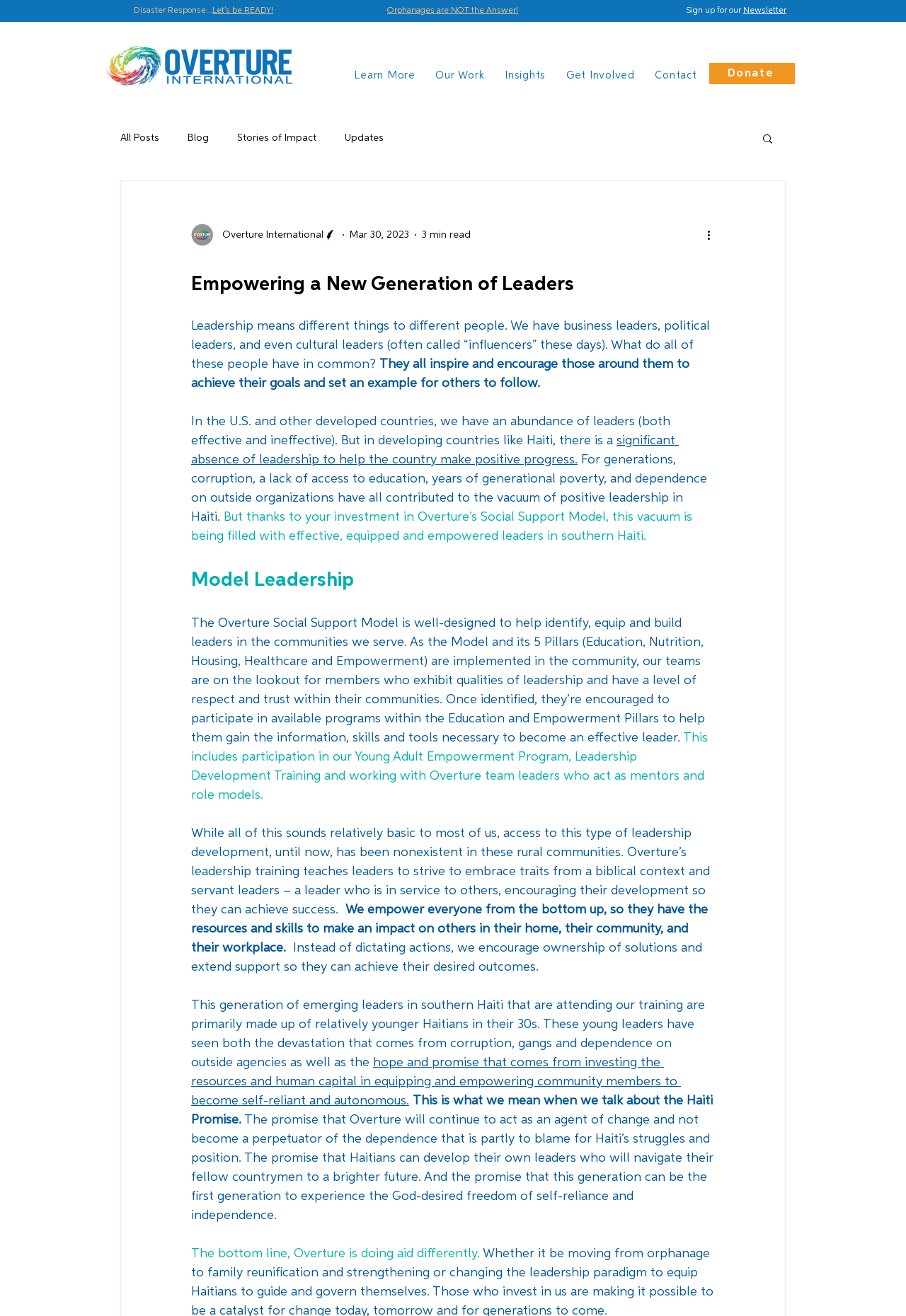What is the promise mentioned in the article?
Please answer the question with a single word or phrase, referencing the image.

Haiti Promise